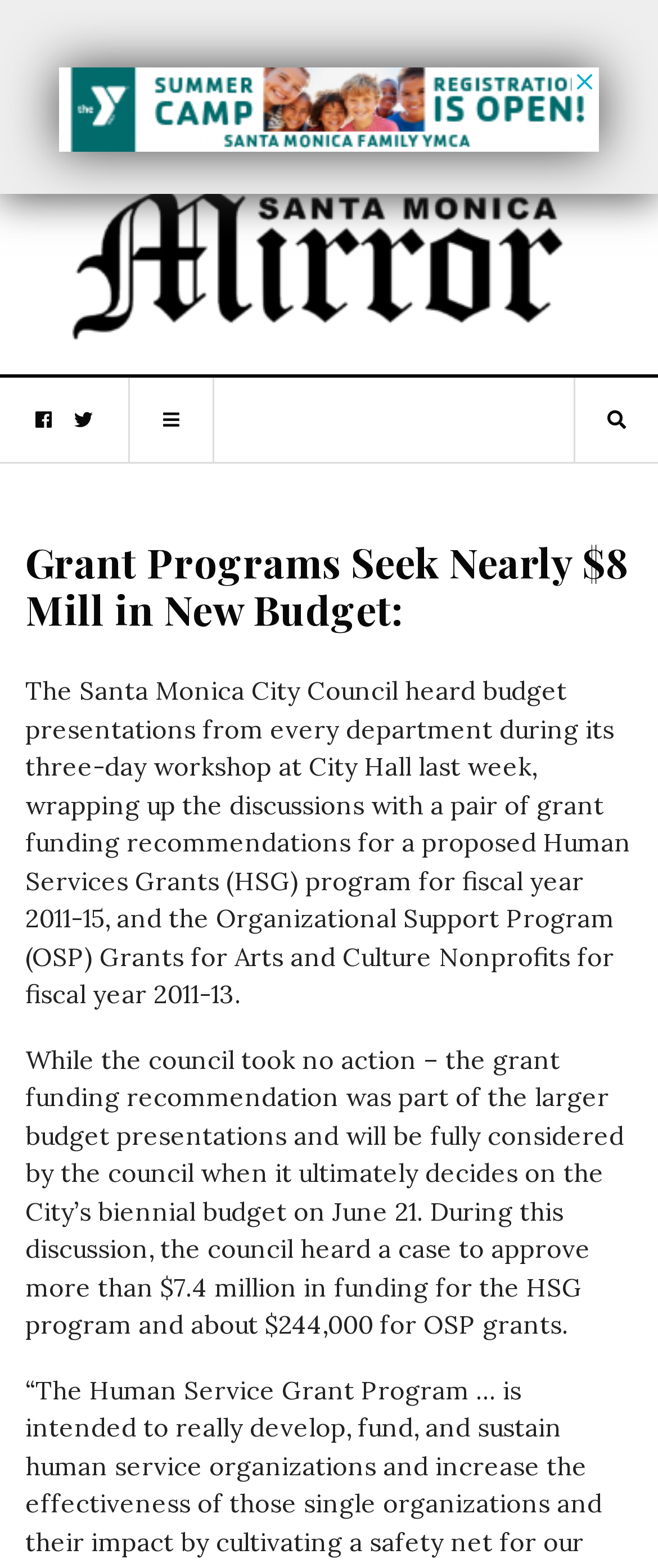What is the proposed budget for the Human Services Grants program? Please answer the question using a single word or phrase based on the image.

$7.4 million